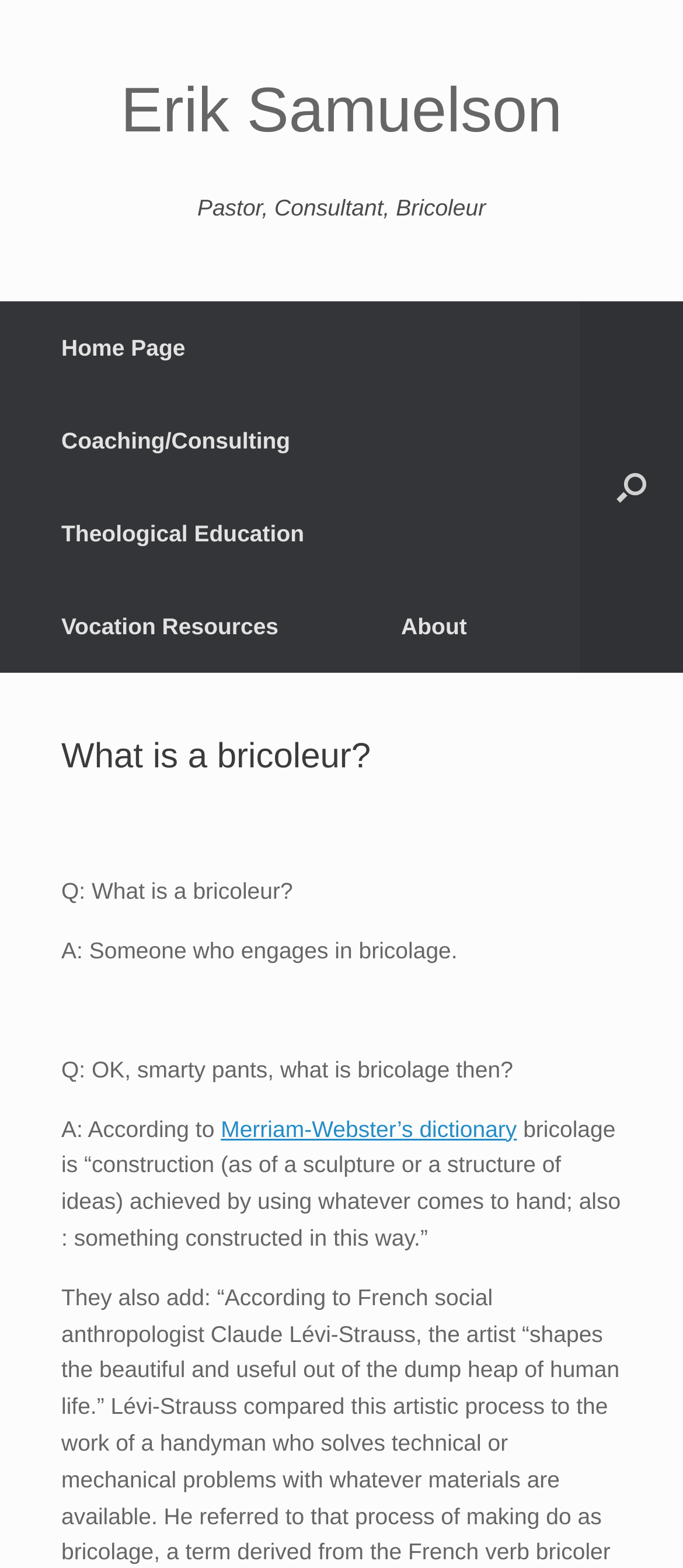Pinpoint the bounding box coordinates of the clickable area needed to execute the instruction: "visit Erik Samuelson's homepage". The coordinates should be specified as four float numbers between 0 and 1, i.e., [left, top, right, bottom].

[0.09, 0.05, 0.91, 0.091]